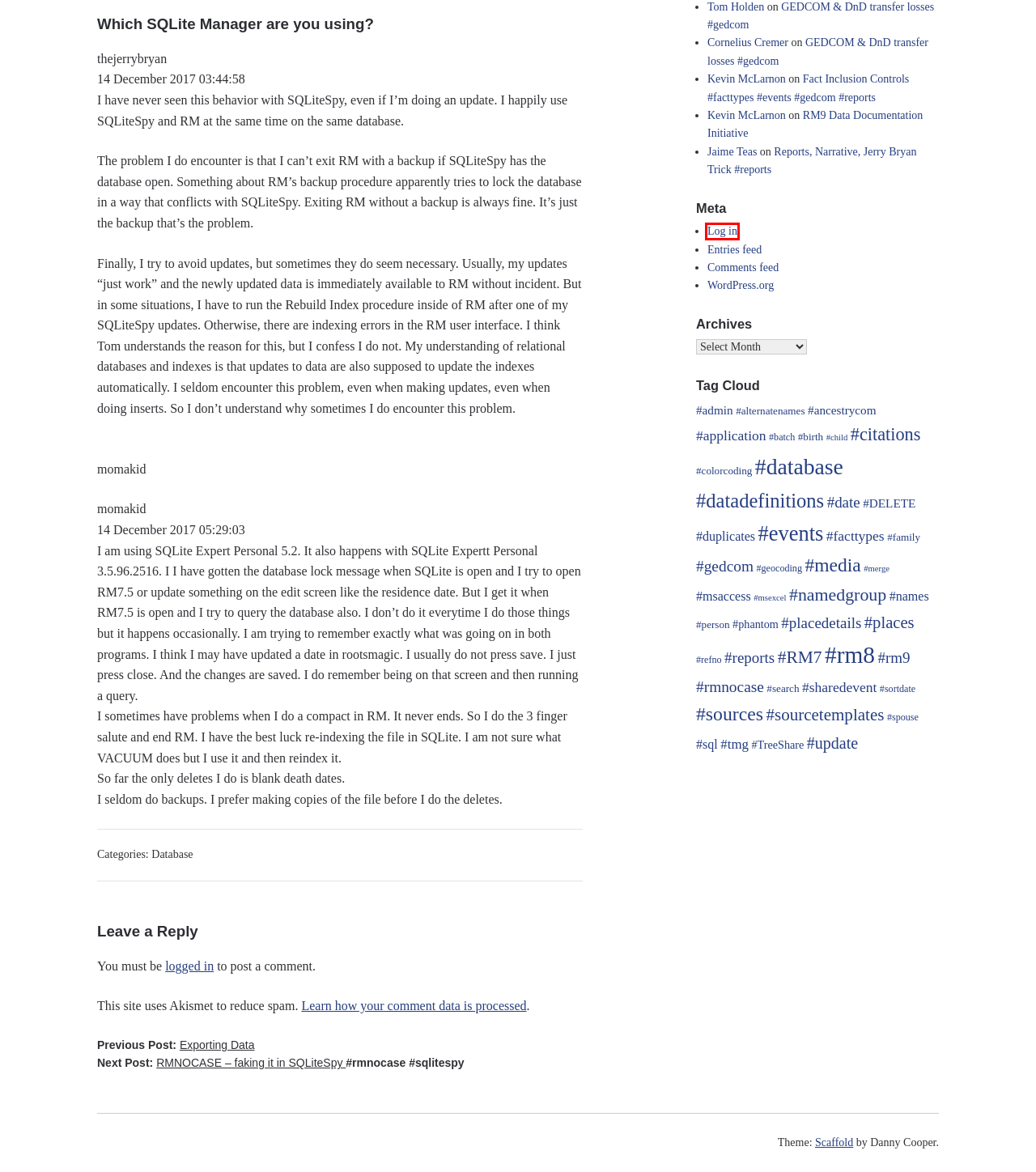Inspect the screenshot of a webpage with a red rectangle bounding box. Identify the webpage description that best corresponds to the new webpage after clicking the element inside the bounding box. Here are the candidates:
A. #sqlitespy – SQLite Tools for RootsMagic
B. SQLite Tools for RootsMagic
C. #application – SQLite Tools for RootsMagic
D. Log In ‹ SQLite Tools for RootsMagic — WordPress
E. #sourcetemplates – SQLite Tools for RootsMagic
F. #rm8 – SQLite Tools for RootsMagic
G. #date – SQLite Tools for RootsMagic
H. #spouse – SQLite Tools for RootsMagic

D